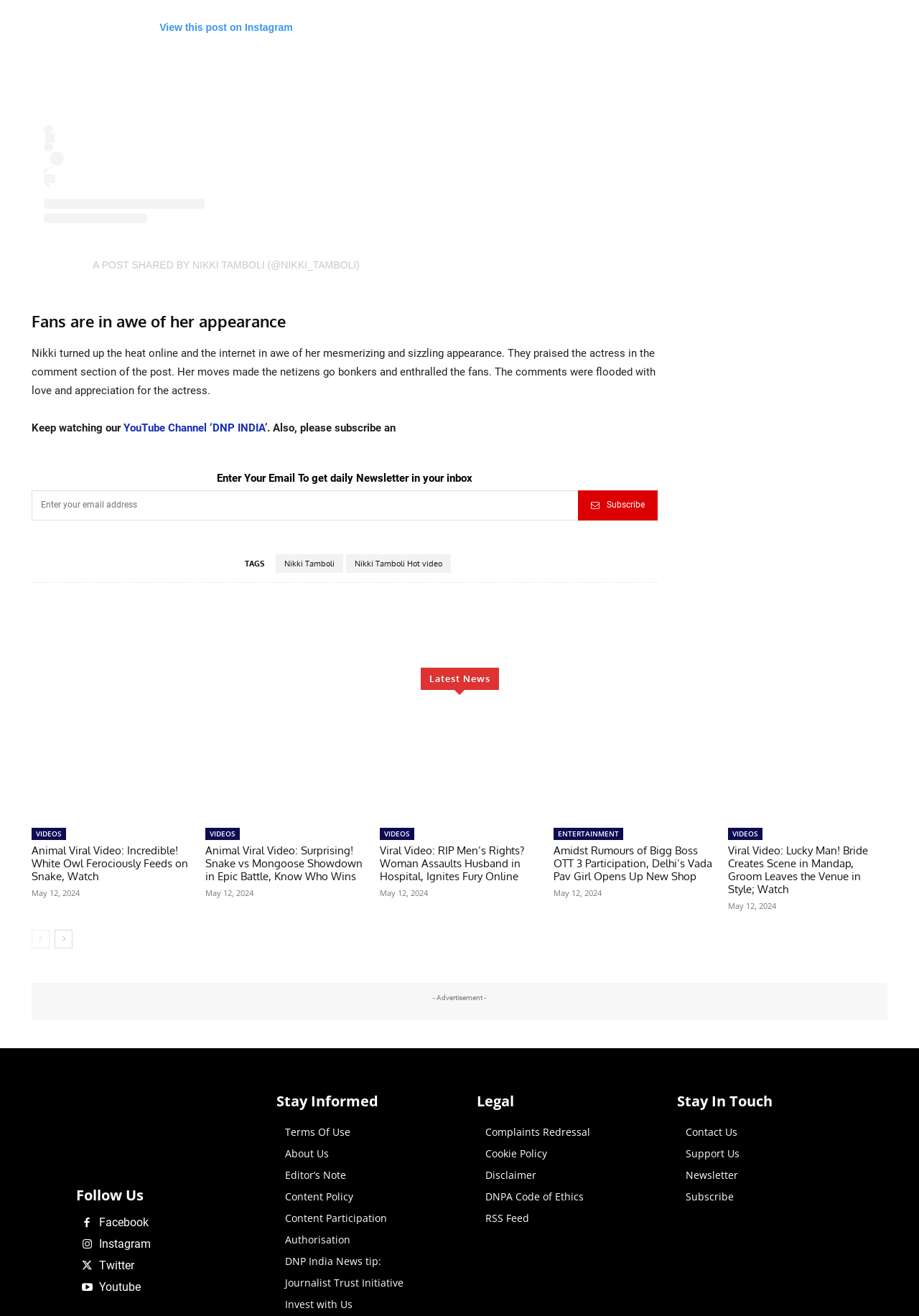Review the image closely and give a comprehensive answer to the question: What is the date of the news articles?

The webpage contains multiple time elements with the date 'May 12, 2024', indicating that the news articles on this webpage were published on this date.